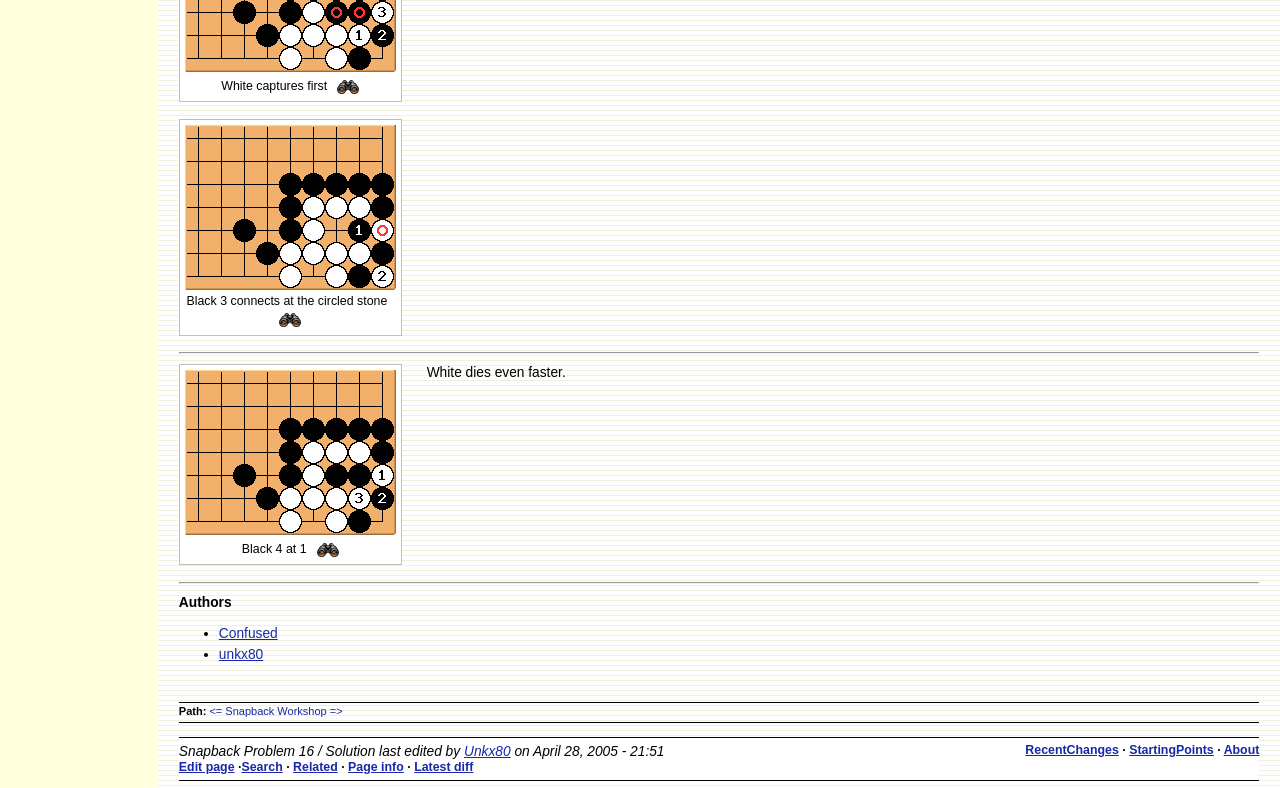Please respond in a single word or phrase: 
Who is one of the authors of this page?

Confused